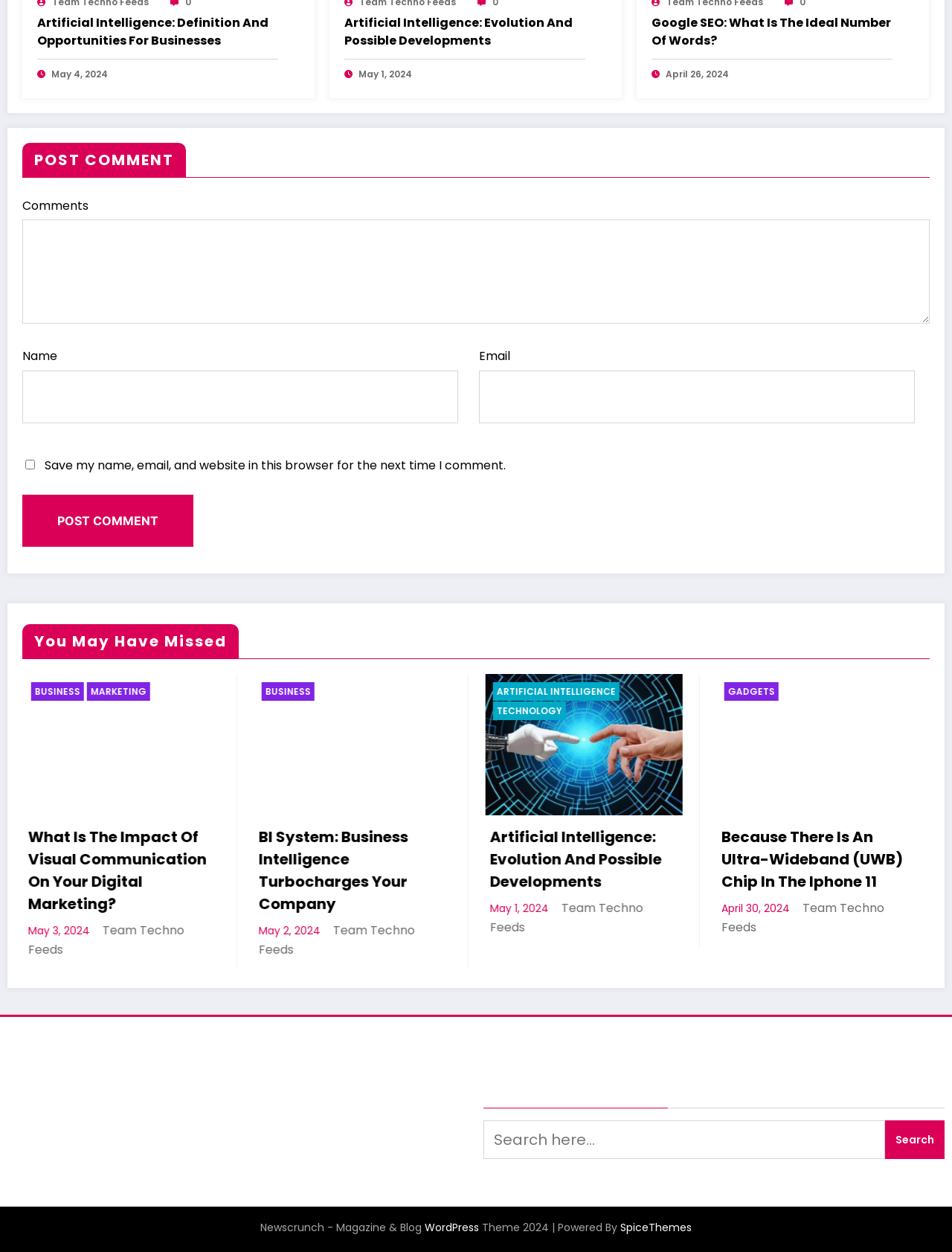Give a short answer to this question using one word or a phrase:
What is the date of the second article?

May 1, 2024